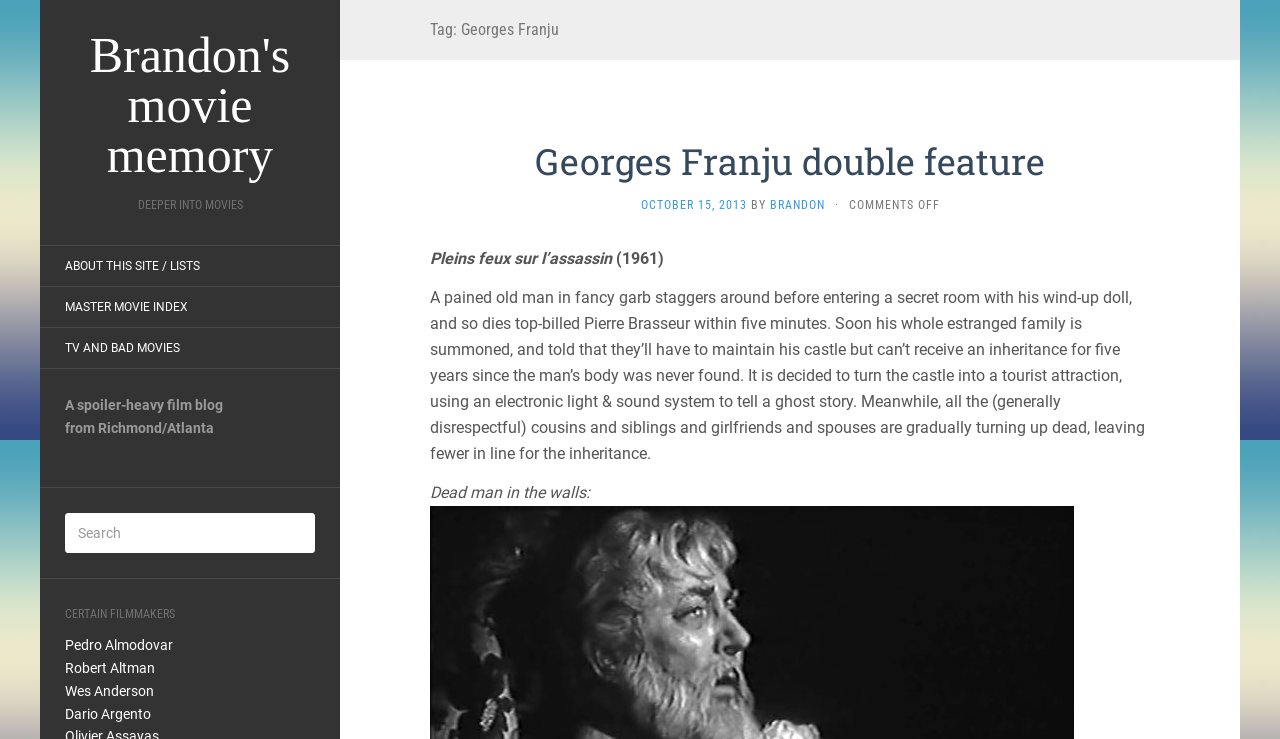Provide a brief response to the question using a single word or phrase: 
What is the name of the film blog?

Brandon's movie memory